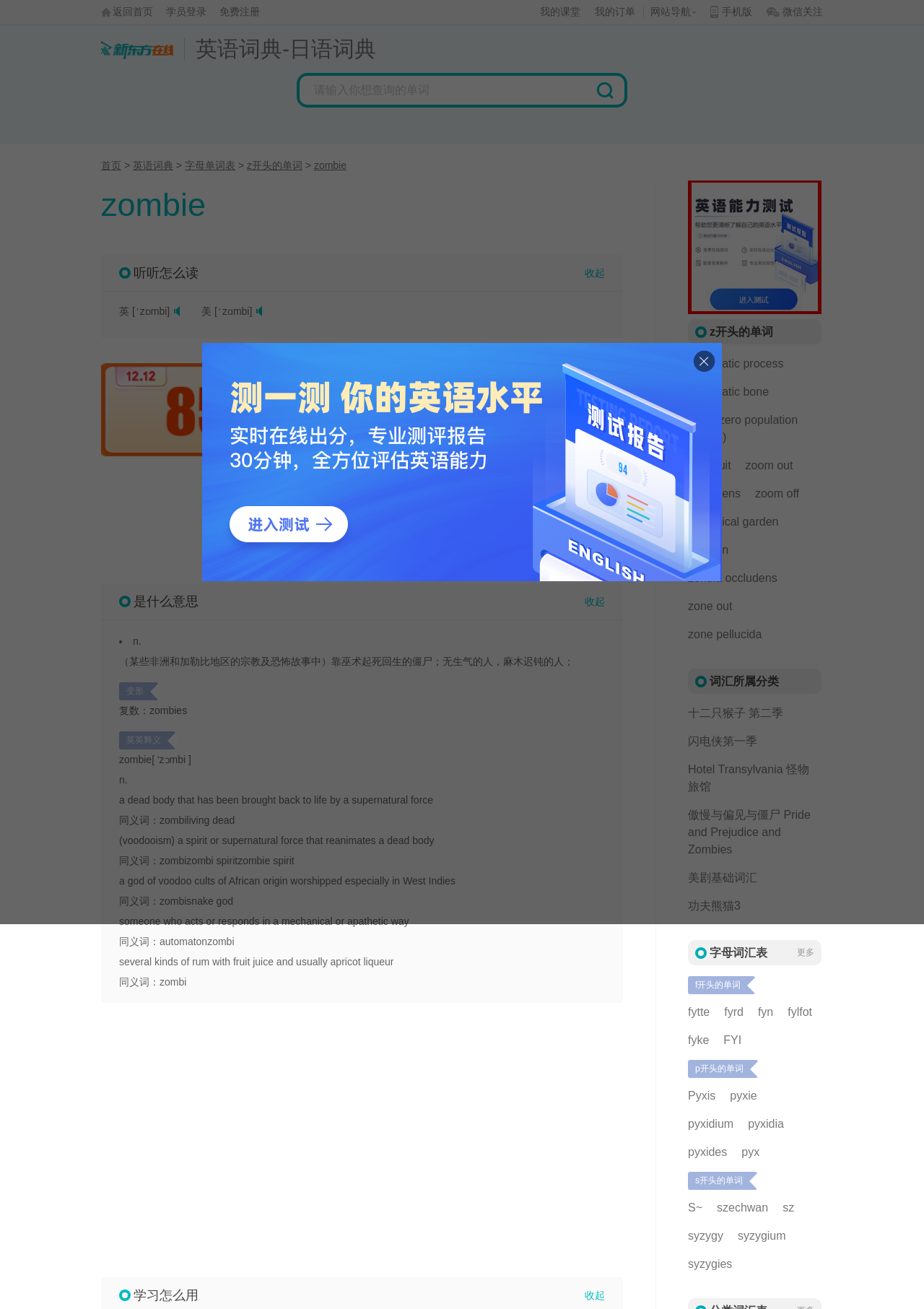What is the category of the word 'zombie'?
Using the visual information, answer the question in a single word or phrase.

十二只猴子 第二季